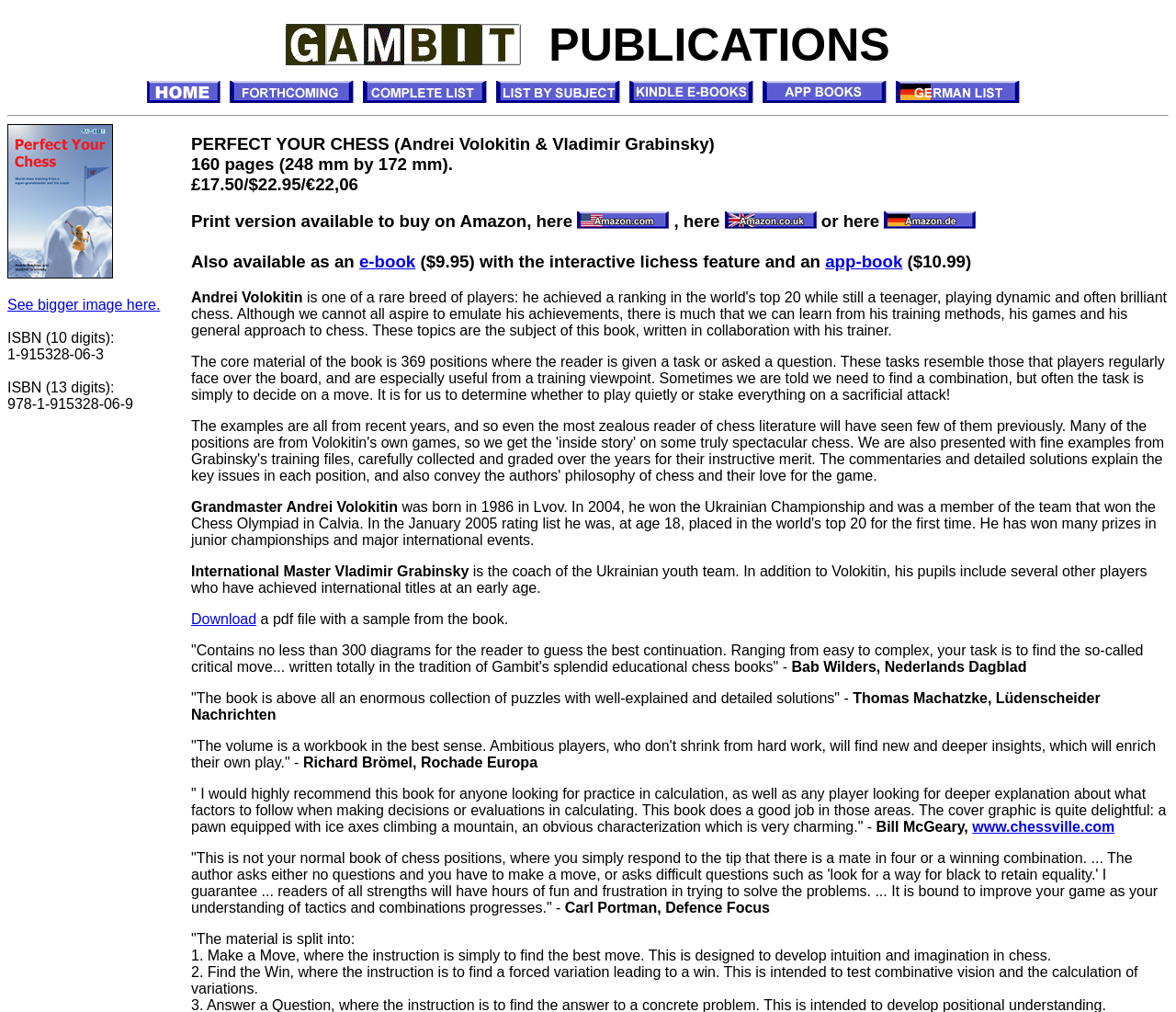Answer the question using only one word or a concise phrase: Who are the authors of the book?

Andrei Volokitin & Vladimir Grabinsky